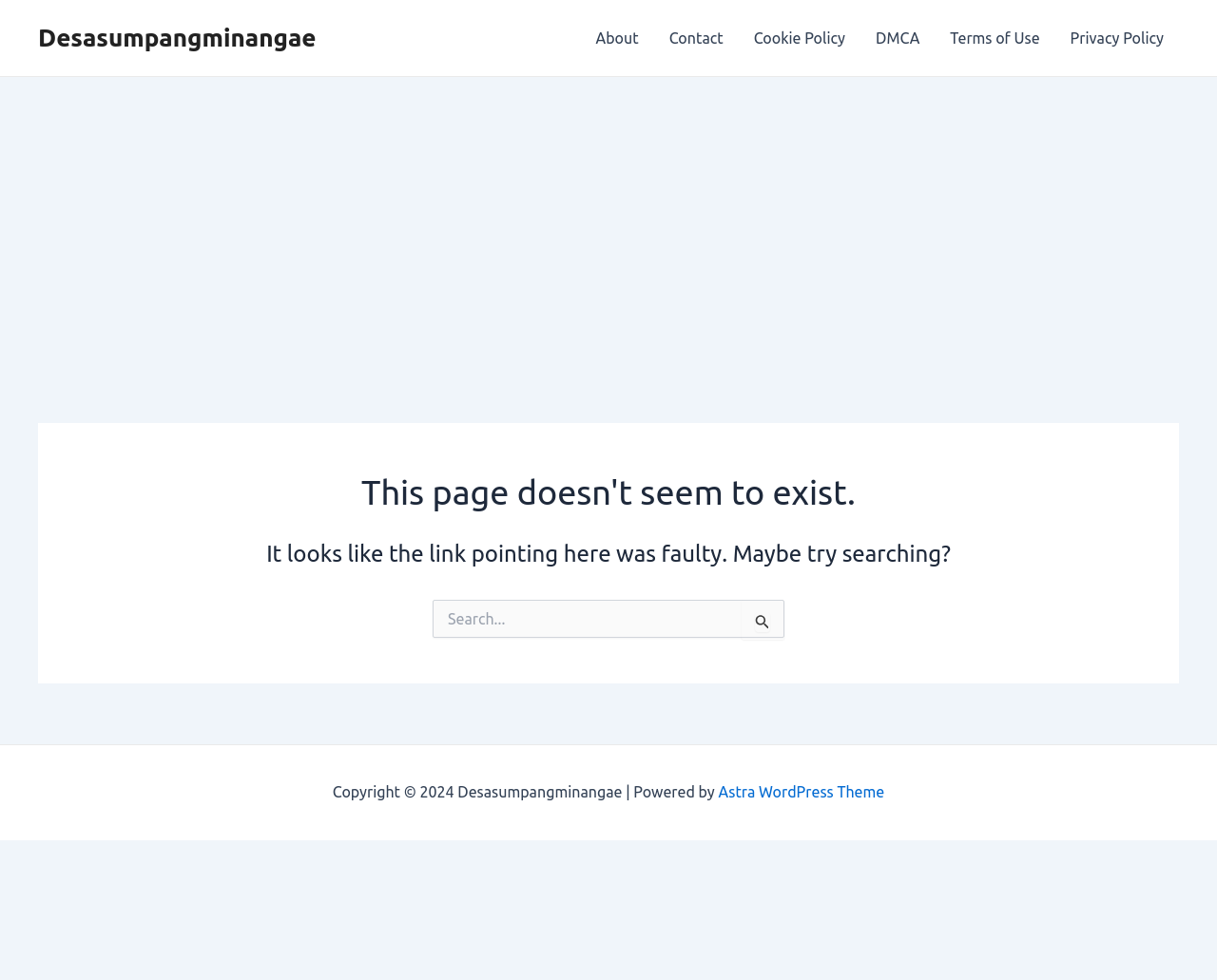Please identify the bounding box coordinates of the clickable element to fulfill the following instruction: "Click the Search Submit button". The coordinates should be four float numbers between 0 and 1, i.e., [left, top, right, bottom].

[0.62, 0.624, 0.633, 0.645]